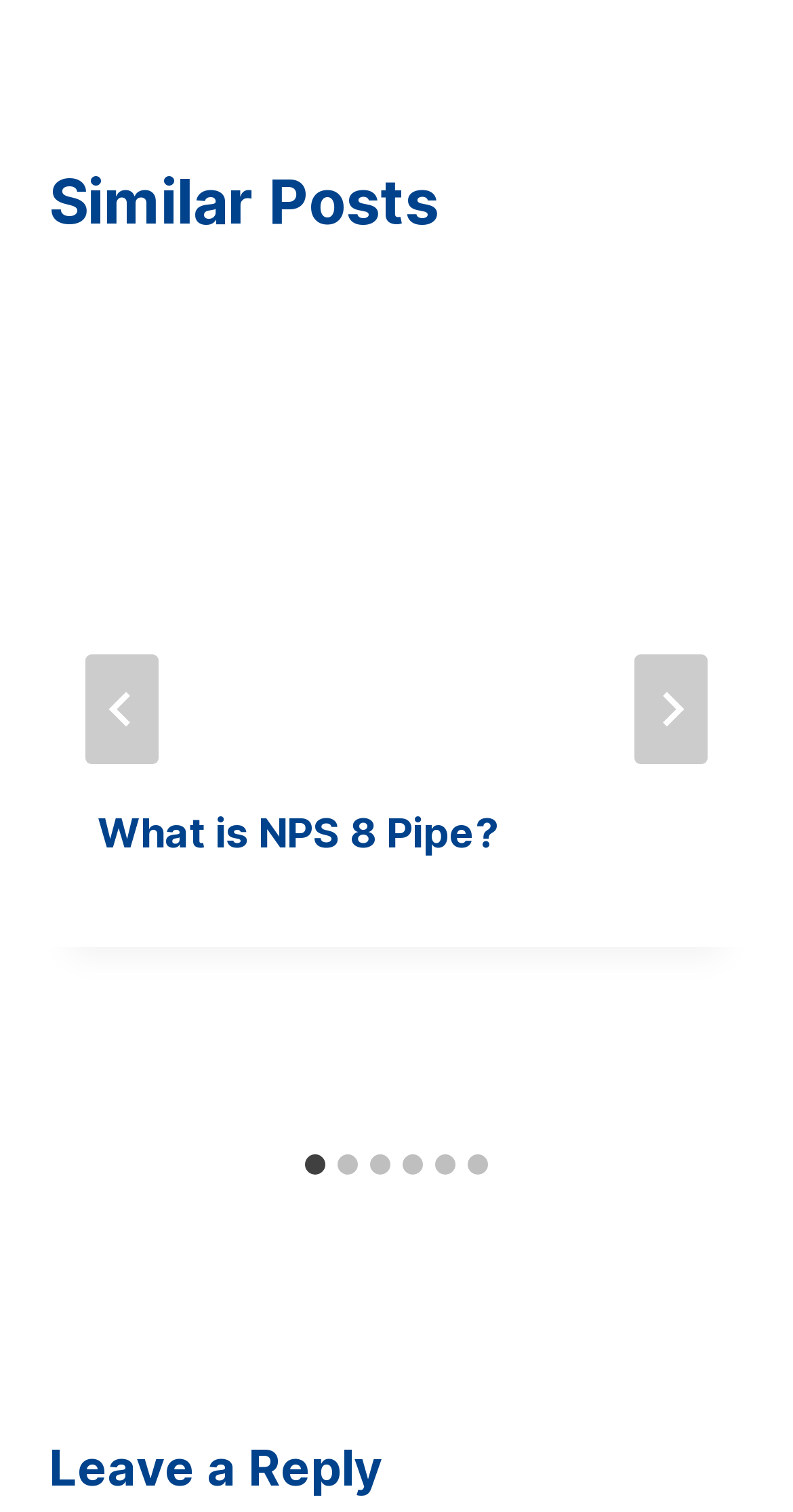Please determine the bounding box coordinates of the element's region to click in order to carry out the following instruction: "Select the 'Go to slide 2' tab". The coordinates should be four float numbers between 0 and 1, i.e., [left, top, right, bottom].

[0.426, 0.763, 0.451, 0.777]